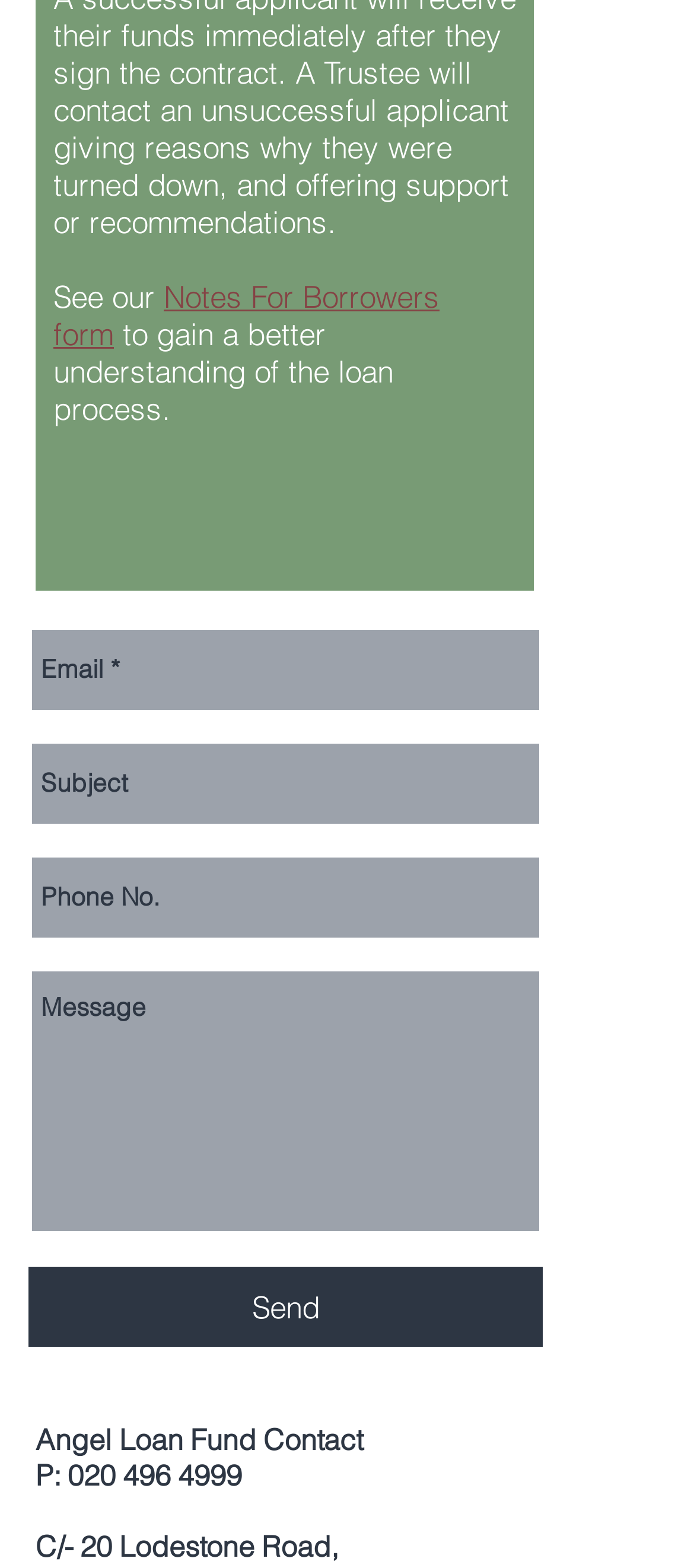What is the purpose of the form?
We need a detailed and meticulous answer to the question.

I inferred the purpose of the form by looking at the heading element 'Send Us a Message' and the presence of textboxes for email, subject, and phone number, which suggests that the form is used to send a message to the loan fund.